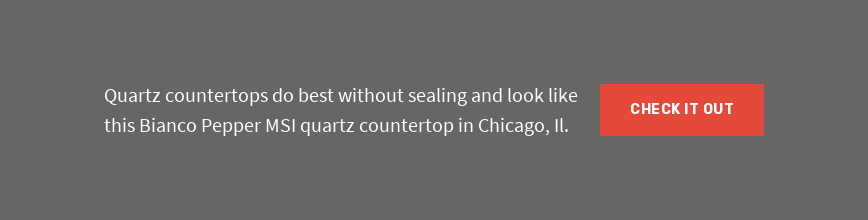Where is the quartz countertop surface located?
Could you answer the question in a detailed manner, providing as much information as possible?

The caption provides a call-to-action, 'CHECK IT OUT,' which invites viewers to explore more about the impressive surface located in Chicago, IL, indicating the location of the quartz countertop surface.